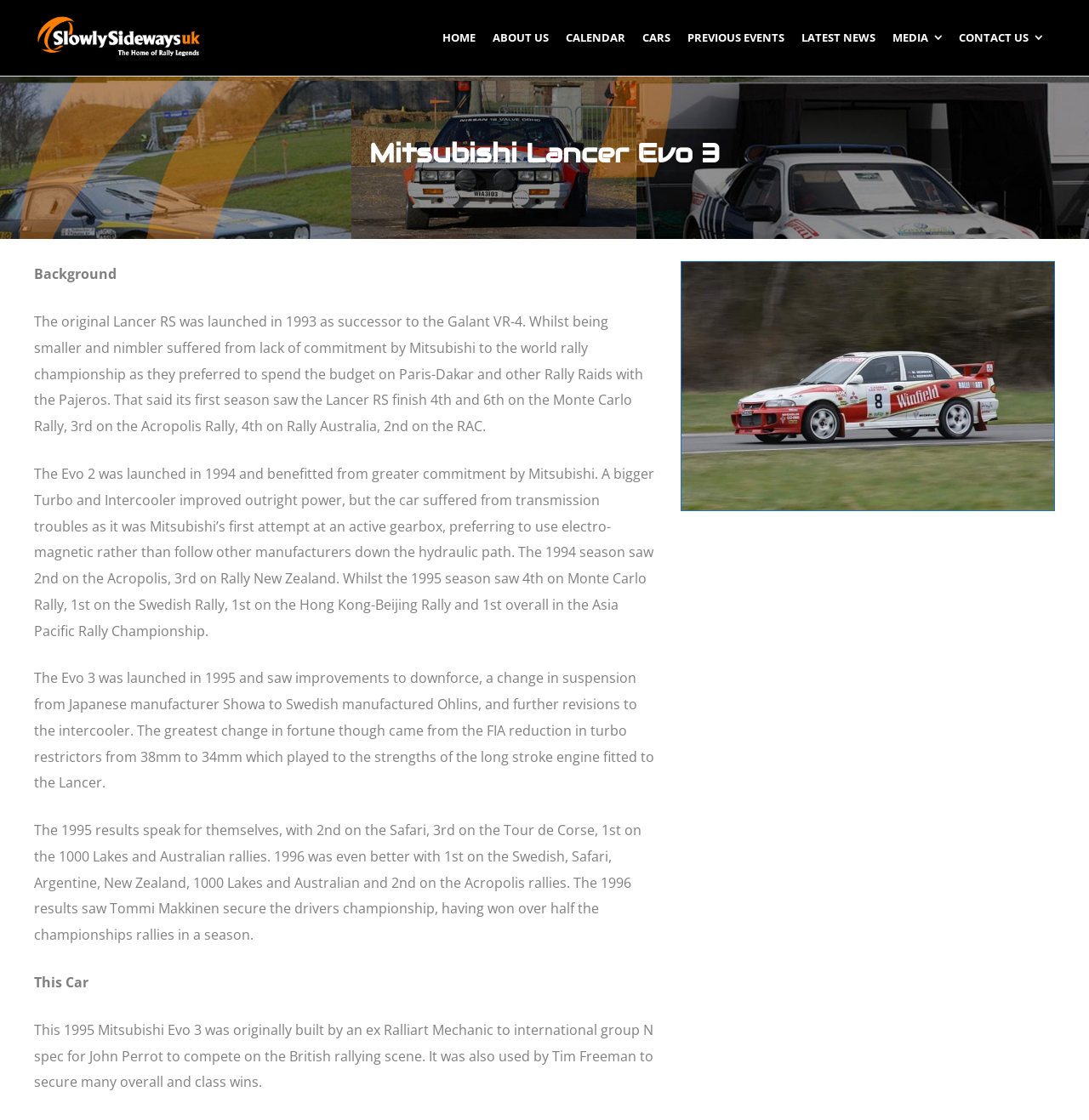What is the year of the car?
Please use the image to provide a one-word or short phrase answer.

1995